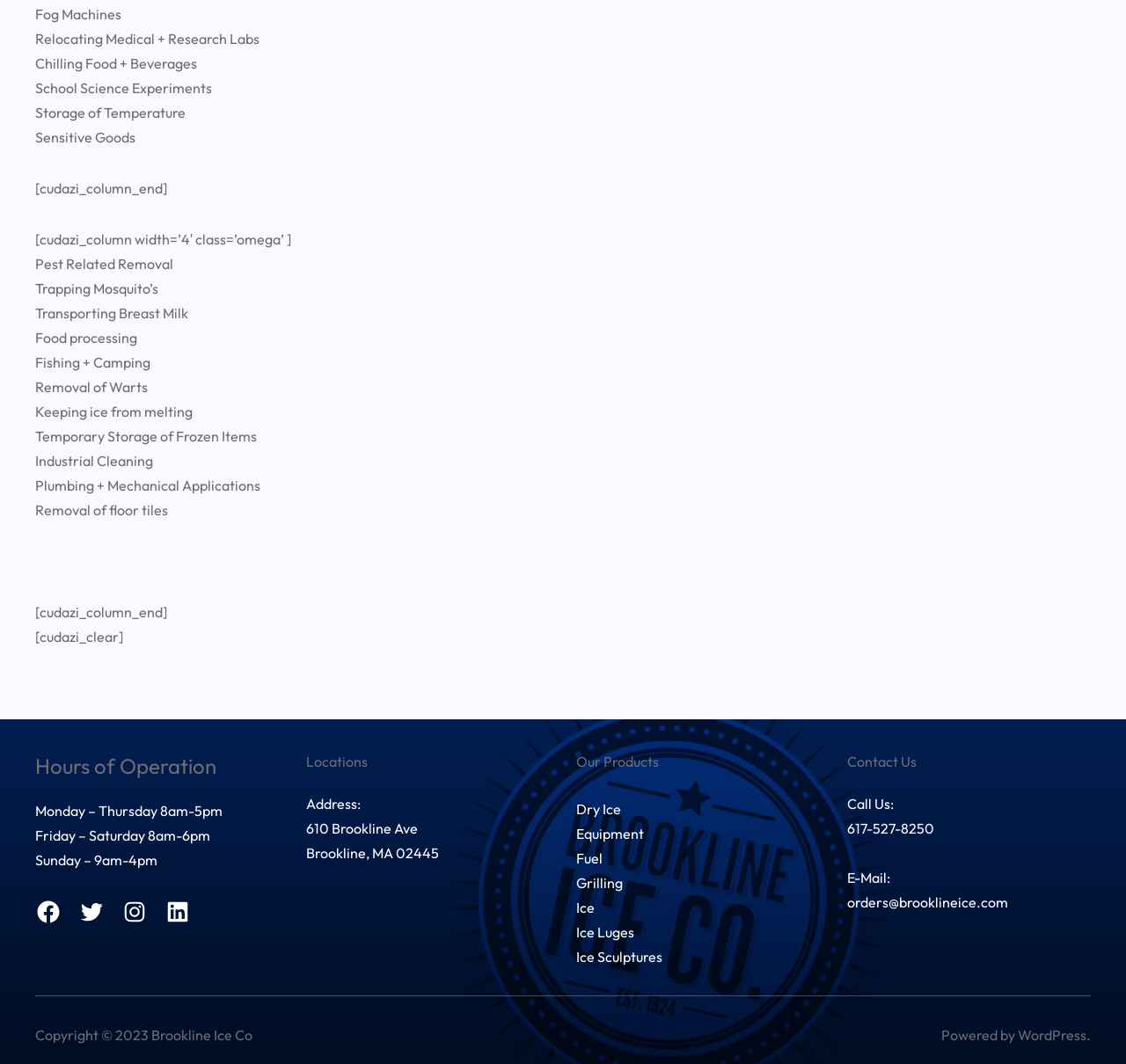Extract the bounding box for the UI element that matches this description: "Instagram".

[0.108, 0.845, 0.131, 0.87]